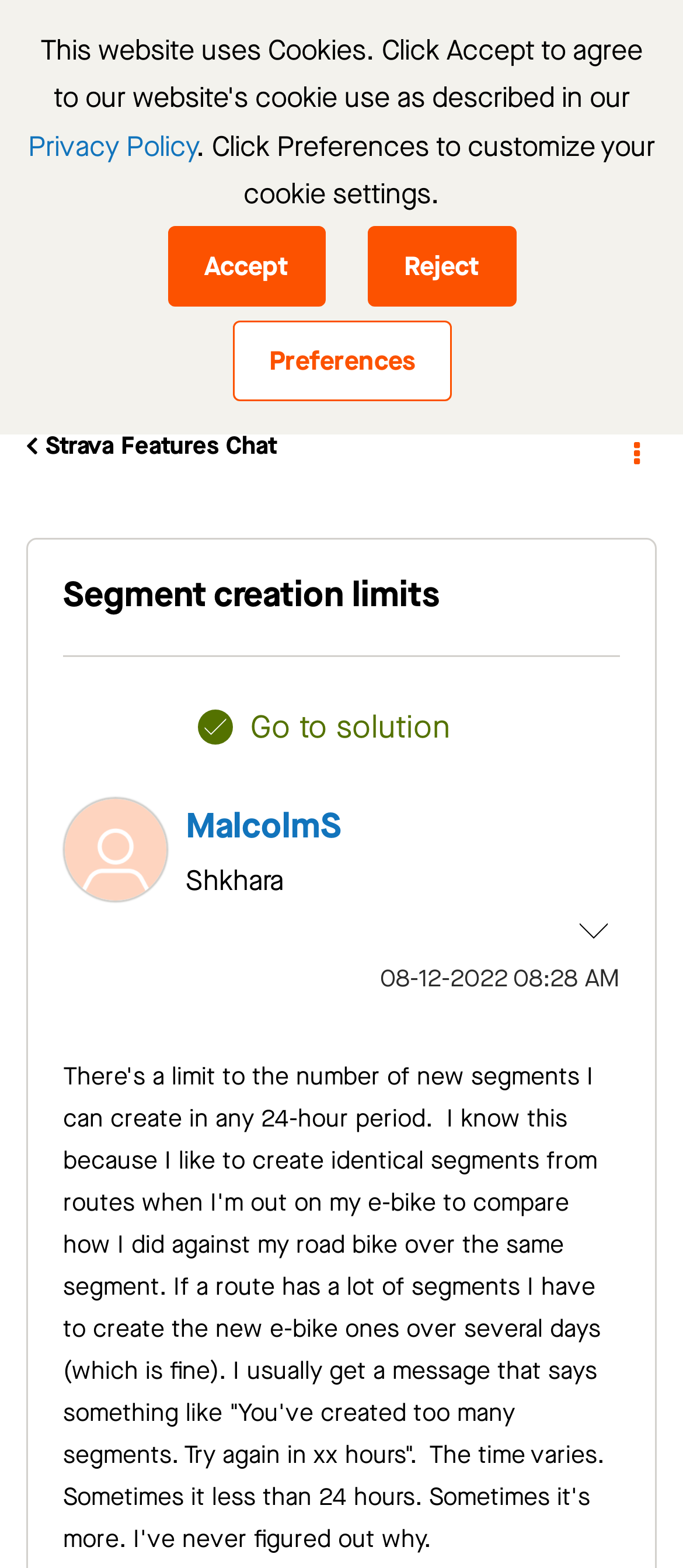Determine the bounding box coordinates for the area you should click to complete the following instruction: "Search".

[0.844, 0.124, 0.962, 0.175]